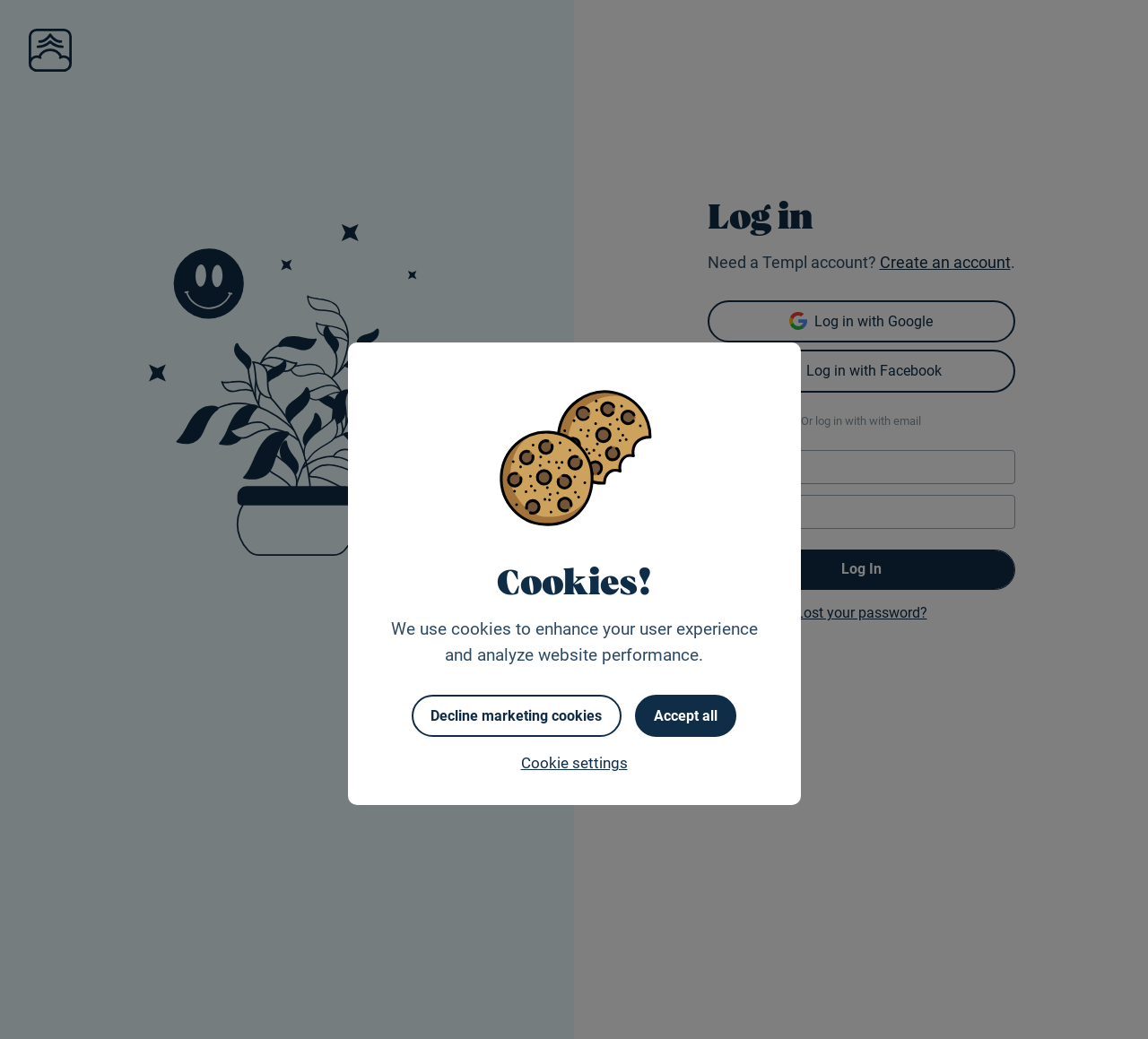Give an extensive and precise description of the webpage.

The webpage is a login page for Templ, a website management platform. At the top, there is a welcome image with the text "Welcome to Templ". Below the image, there is a heading that reads "Log in". 

To the right of the "Log in" heading, there is a section that asks "Need a Templ account?" and provides a link to "Create an account". 

Below this section, there are two options to log in using social media: "Log in with Google" and "Log in with Facebook". 

Further down, there is a section that allows users to log in with their email. This section includes two text boxes, one for the username and one for the password, and a "Log In" button. 

To the right of the "Log In" button, there is a link to recover a lost password. 

On the right side of the page, there is an image, and below it, a section about cookies. This section includes a heading that reads "Cookies!" and a paragraph of text that explains how cookies are used on the website. 

There are three links in this section: "Decline marketing cookies", "Accept all", and "Cookie settings".